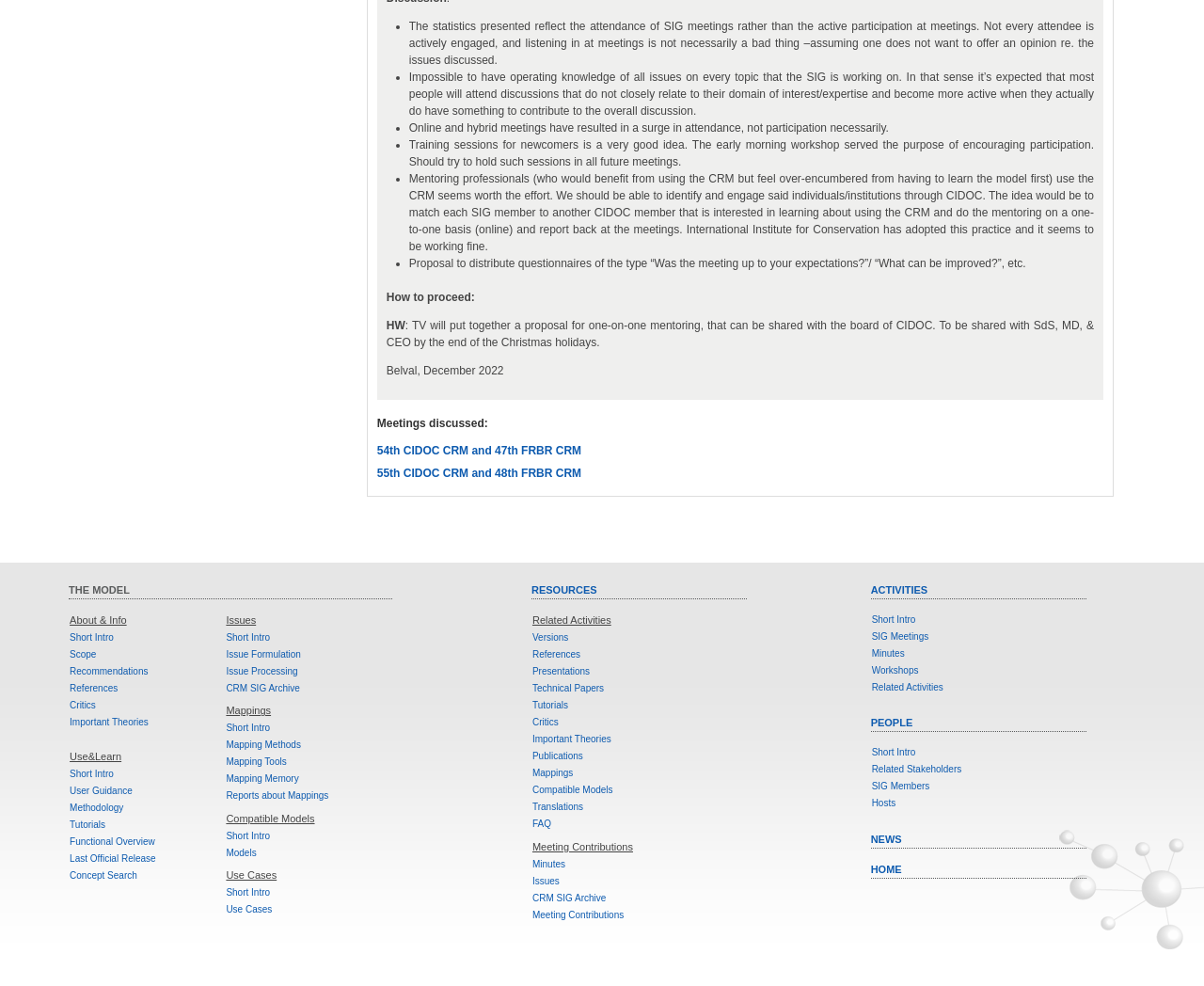Locate and provide the bounding box coordinates for the HTML element that matches this description: "Short Intro".

[0.188, 0.641, 0.224, 0.652]